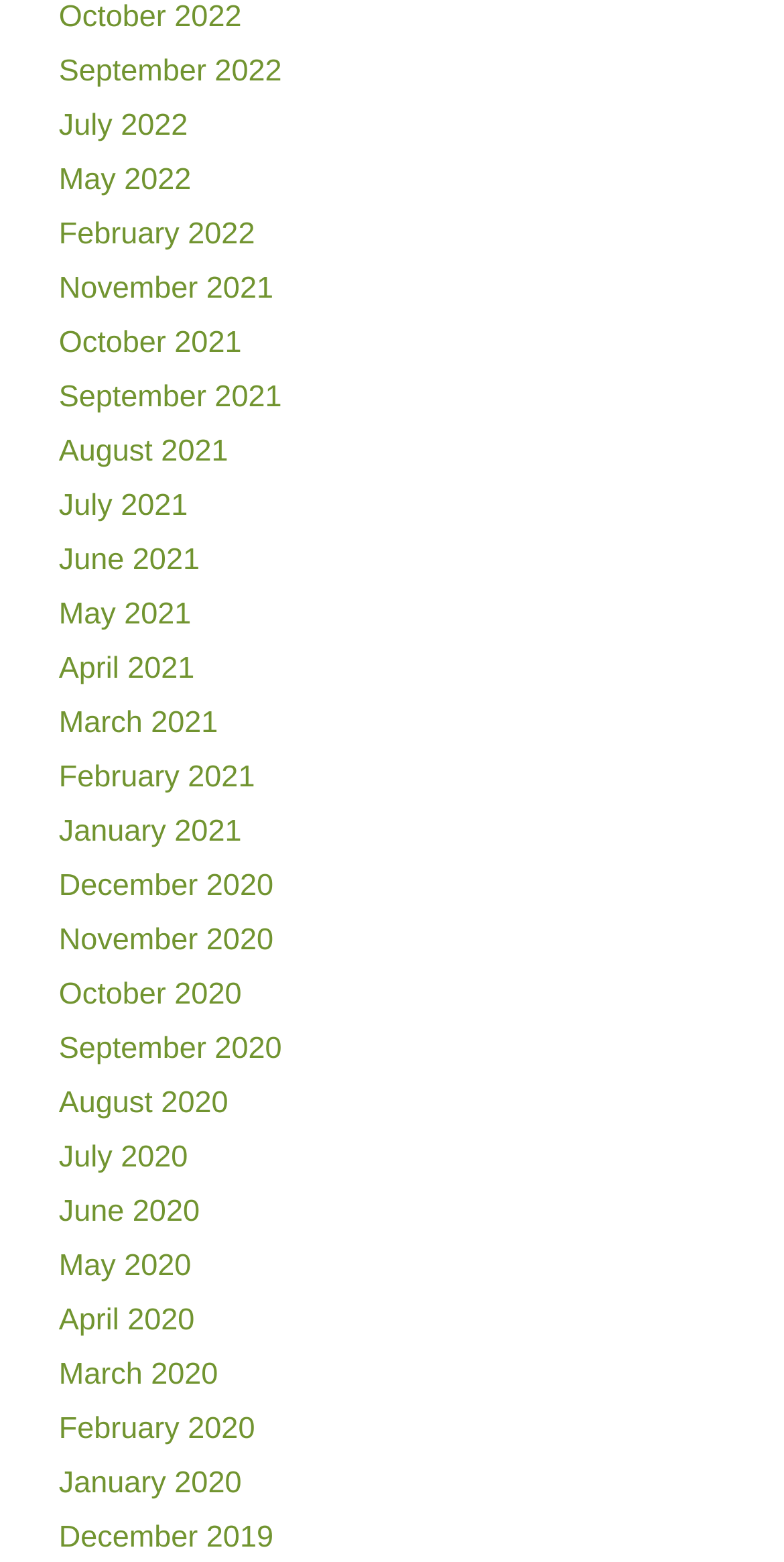Respond to the question with just a single word or phrase: 
What is the earliest month listed?

December 2019